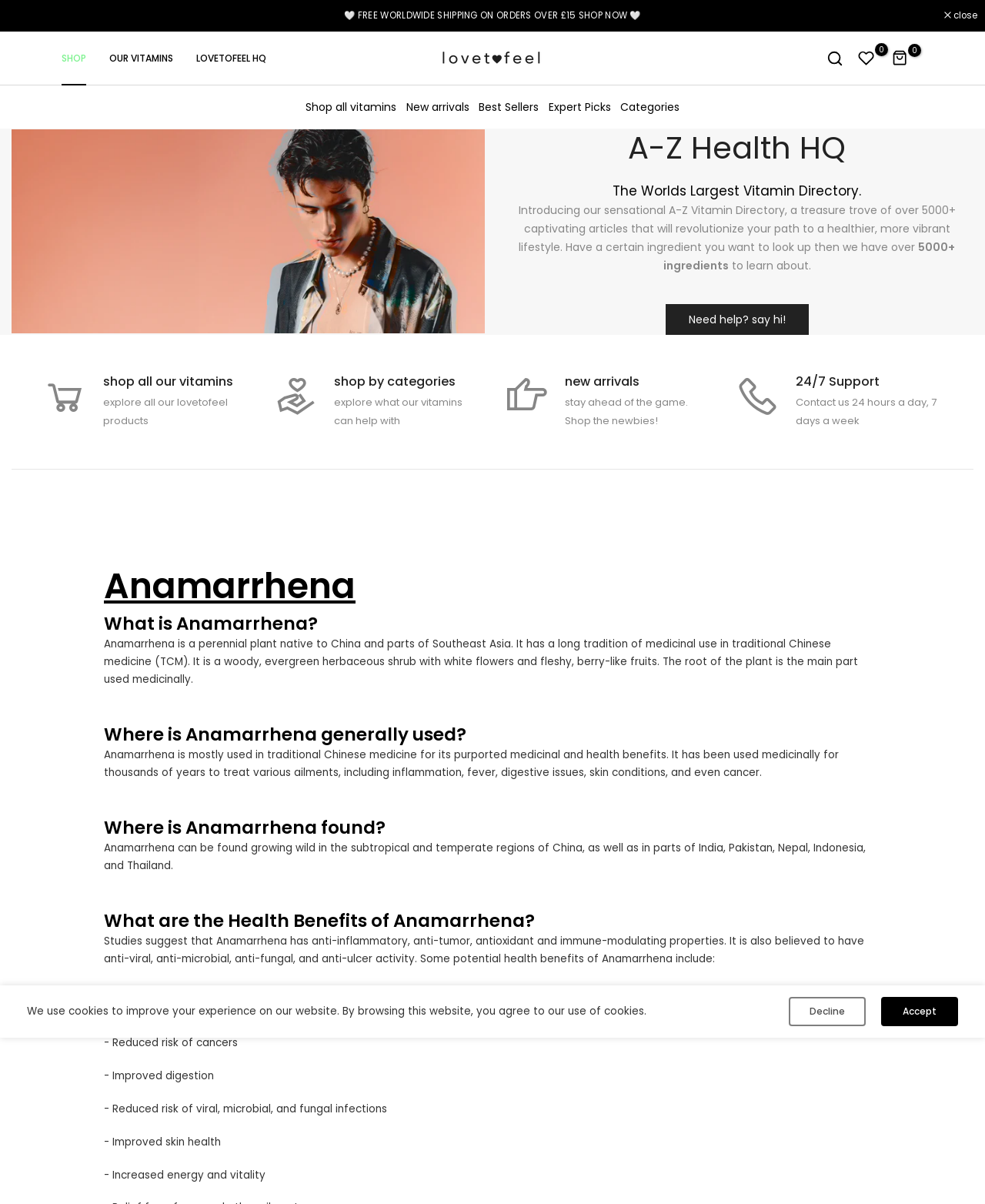Could you please study the image and provide a detailed answer to the question:
What is Anamarrhena used for?

I read the static text element that describes Anamarrhena as a perennial plant with a long tradition of medicinal use in traditional Chinese medicine, which suggests that it is used for medicinal purposes.